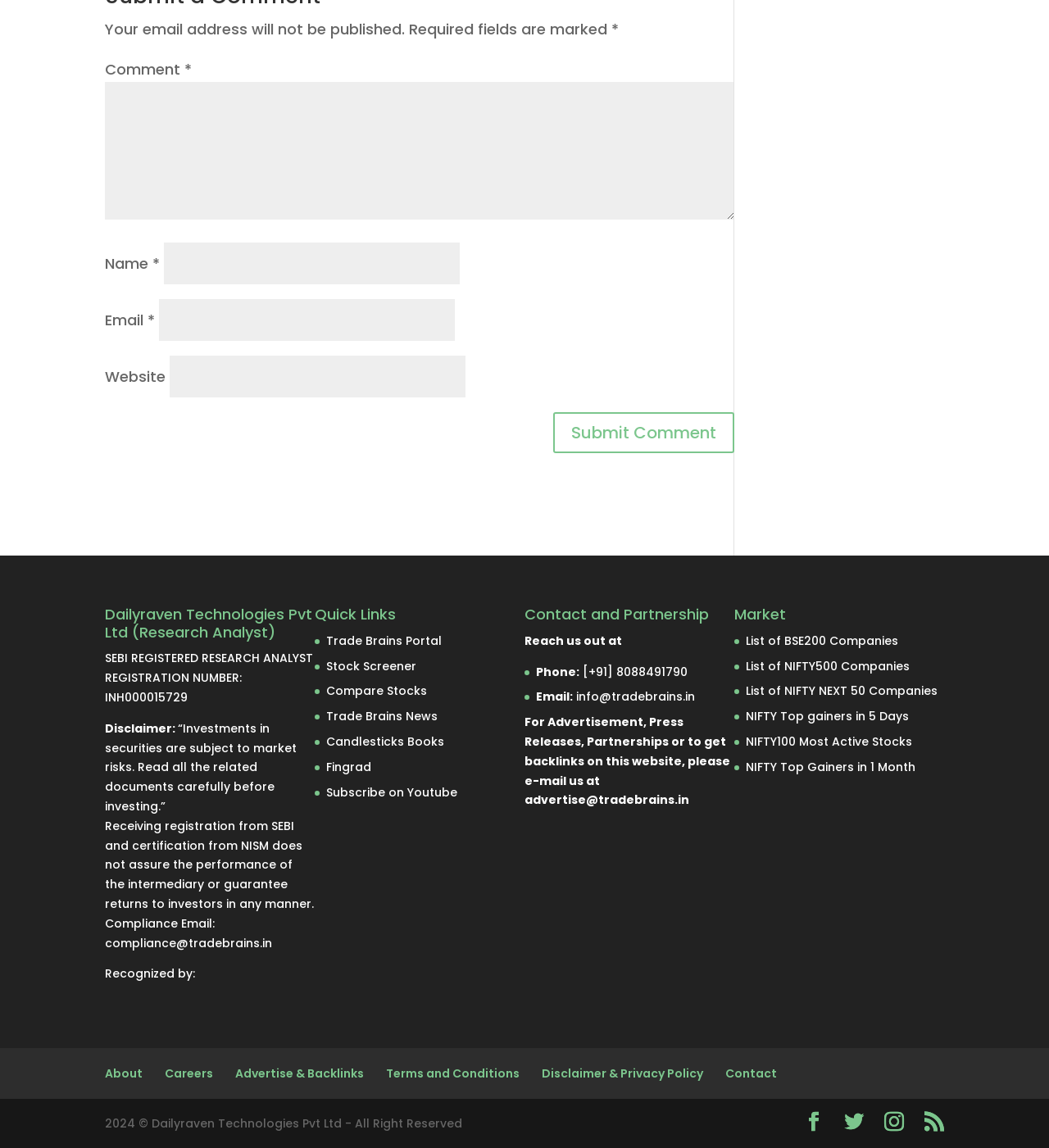Could you determine the bounding box coordinates of the clickable element to complete the instruction: "Learn about the company"? Provide the coordinates as four float numbers between 0 and 1, i.e., [left, top, right, bottom].

[0.1, 0.928, 0.136, 0.942]